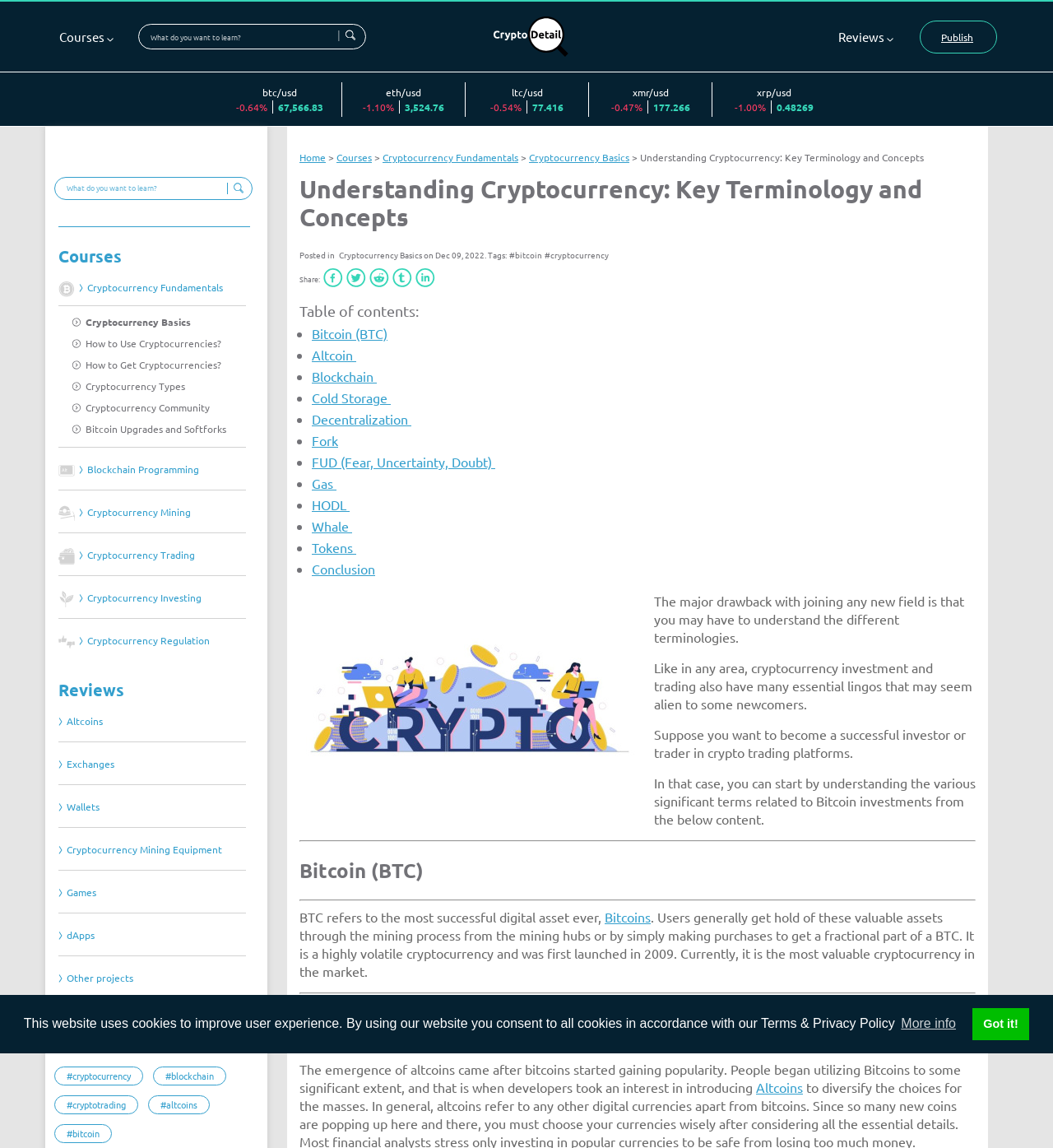What can you do with the search bar on the webpage?
Using the information from the image, answer the question thoroughly.

I found the answer by looking at the search bar on the webpage, which has a placeholder text 'What do you want to learn?' and a search button. This suggests that the search bar can be used to search for courses or topics related to cryptocurrency.